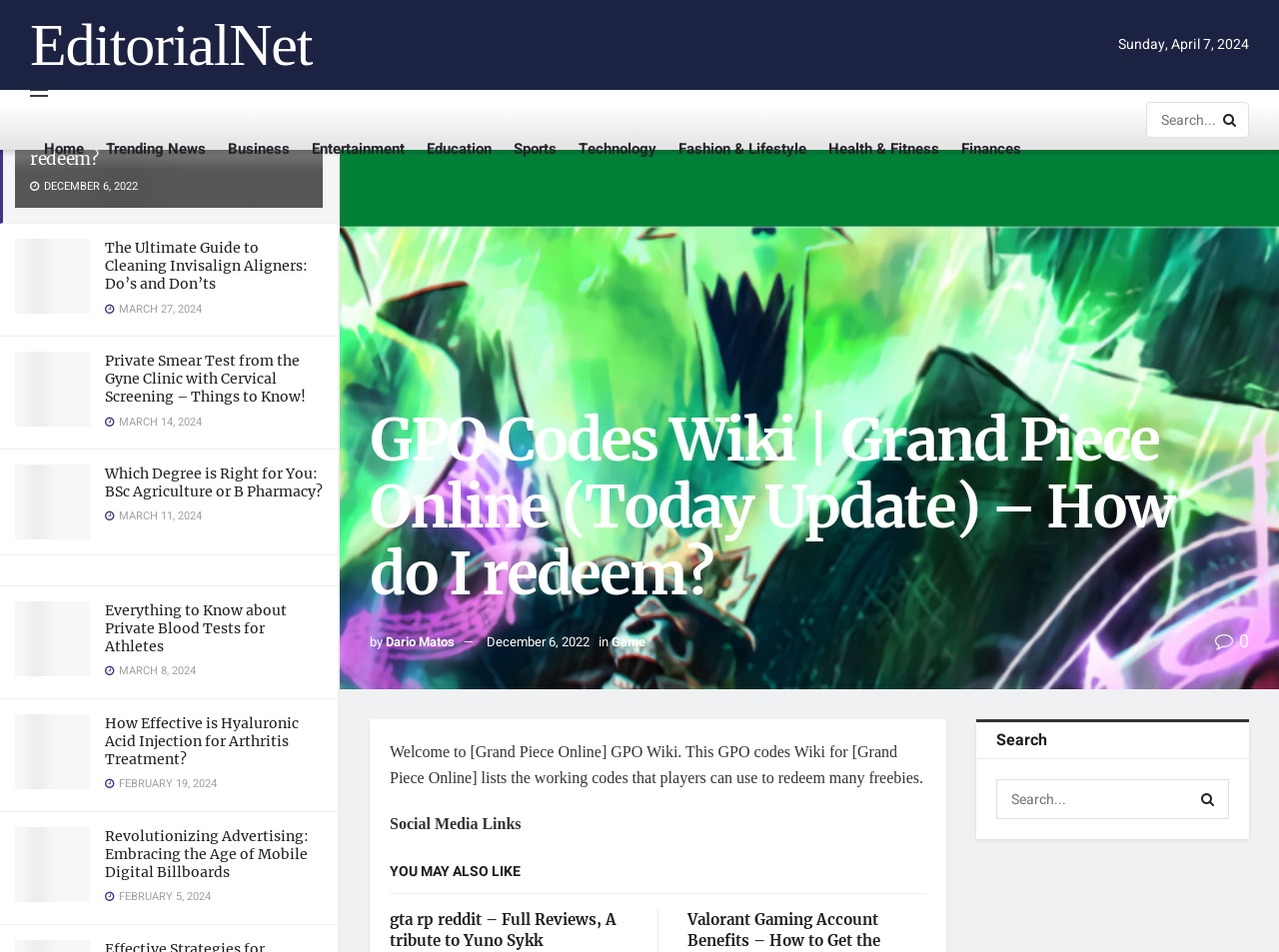Can you specify the bounding box coordinates of the area that needs to be clicked to fulfill the following instruction: "Read the article about GPO codes"?

[0.023, 0.107, 0.241, 0.179]